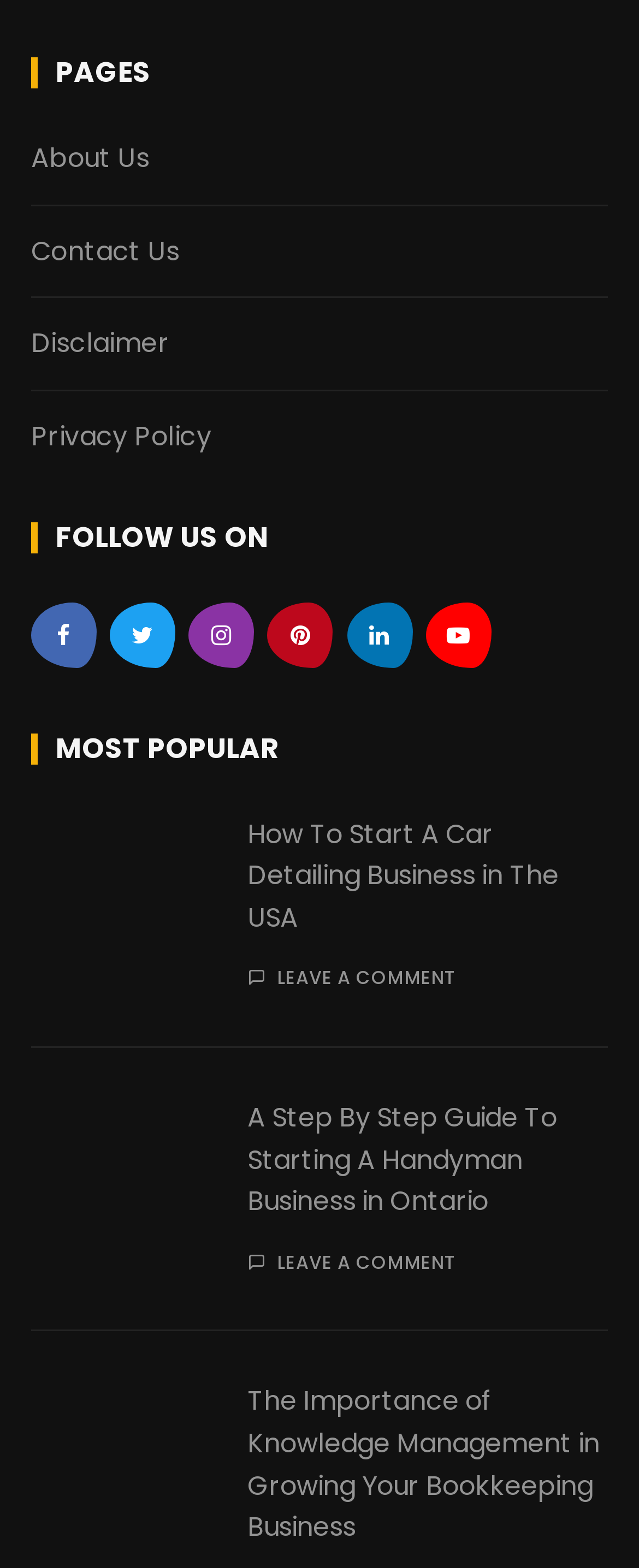Is there a comment section available for each article?
Please use the image to provide a one-word or short phrase answer.

Yes